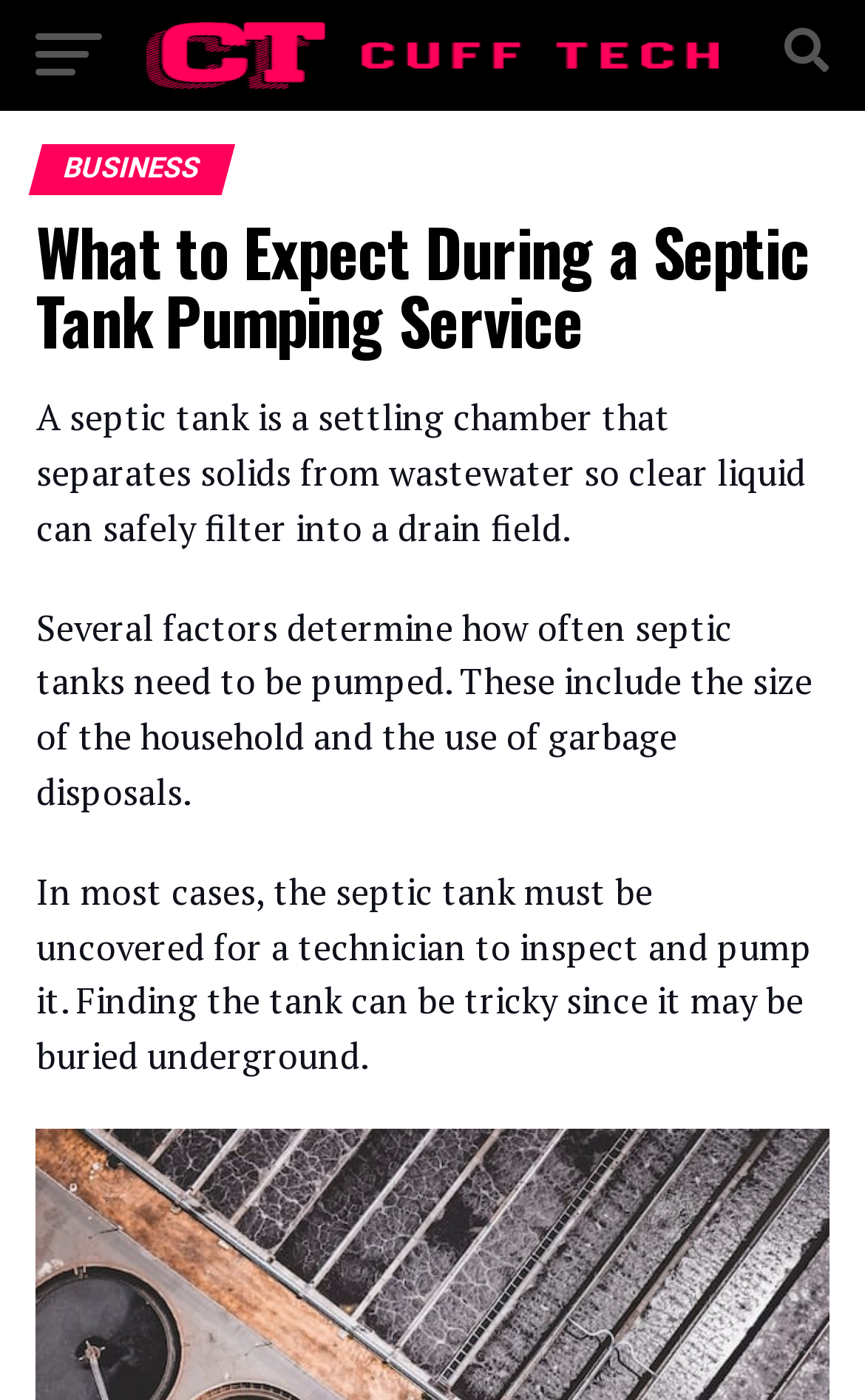Offer a detailed explanation of the webpage layout and contents.

The webpage is about septic tank pumping services, with a prominent header "What to Expect During a Septic Tank Pumping Service" at the top center of the page. Below the header, there is a brief introduction to septic tanks, stating that they separate solids from wastewater. 

On the top right corner, there is a link and an image, both labeled "CuffTech", which appears to be a logo or a branding element. 

The main content of the page is divided into three paragraphs. The first paragraph explains the purpose of septic tanks. The second paragraph discusses the factors that determine how often septic tanks need to be pumped, including household size and garbage disposal usage. The third paragraph describes the process of inspecting and pumping septic tanks, which involves uncovering the tank, often buried underground. 

All the text elements are positioned in a vertical column, with the header and paragraphs flowing from top to bottom. The "CuffTech" link and image are positioned above the header, on the right side of the page.